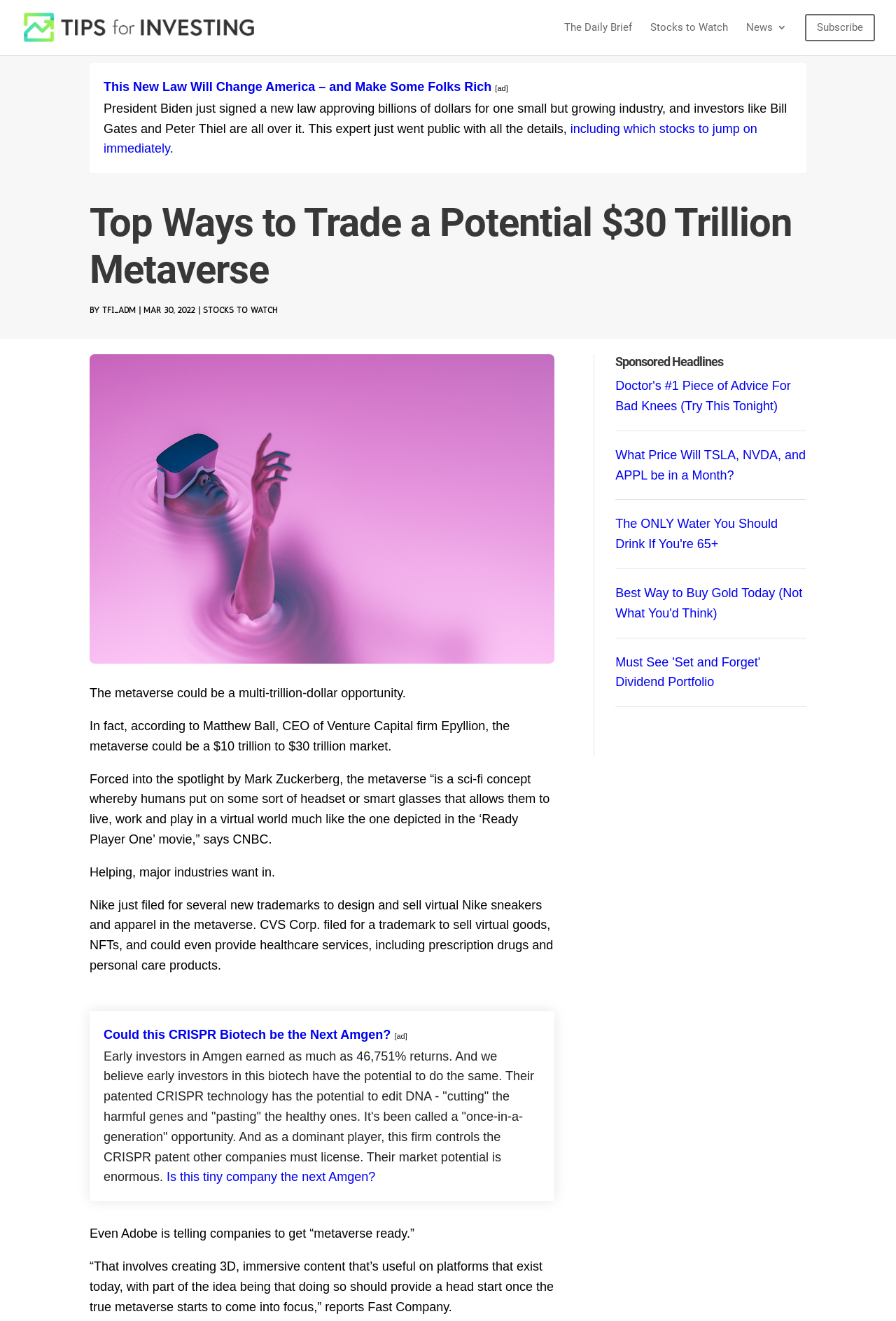Who is the author of the article 'Top Ways to Trade a Potential $30 Trillion Metaverse'?
Based on the image, give a one-word or short phrase answer.

TFI_ADM